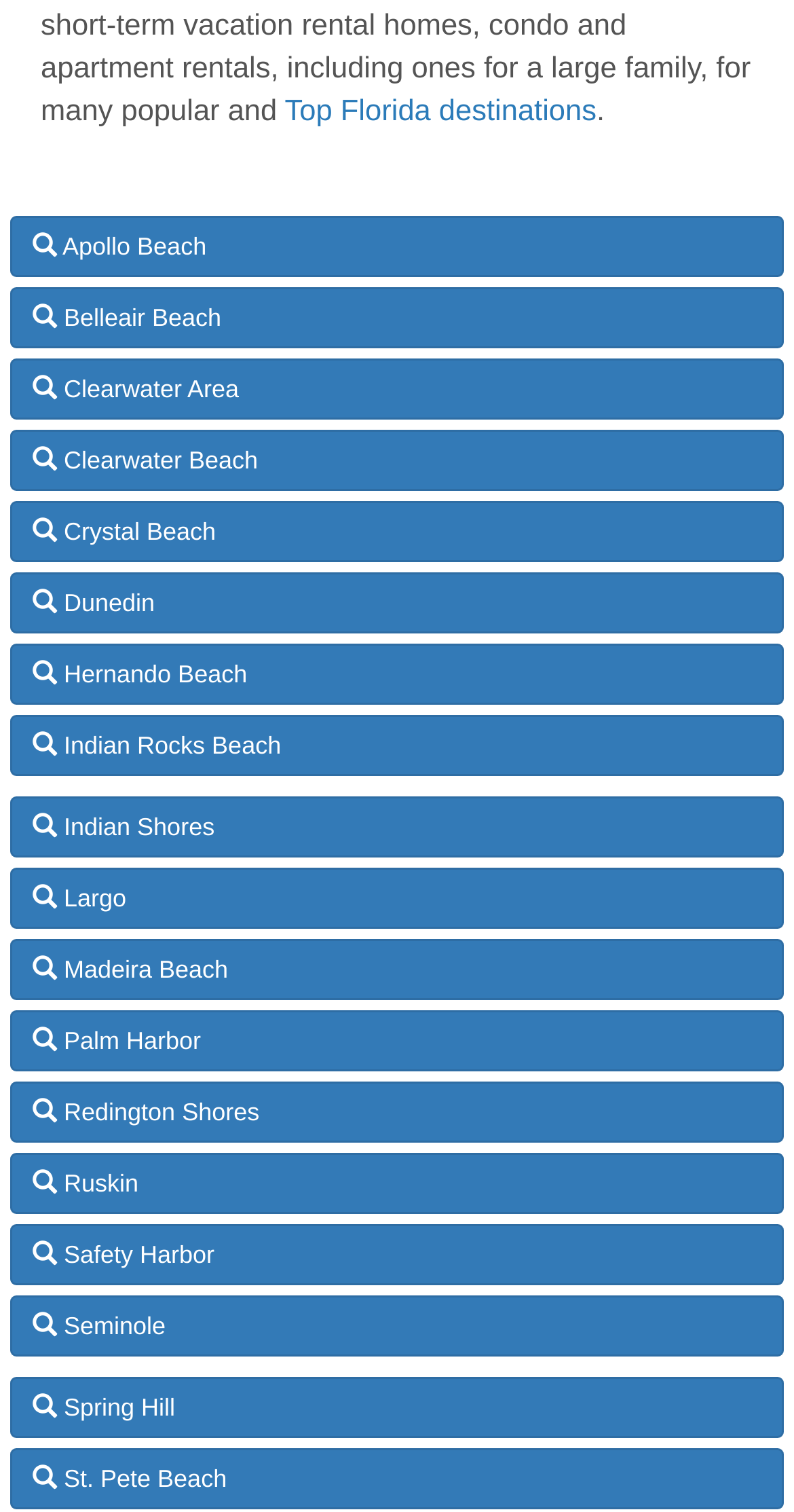From the given element description: "Largo", find the bounding box for the UI element. Provide the coordinates as four float numbers between 0 and 1, in the order [left, top, right, bottom].

[0.013, 0.574, 0.987, 0.614]